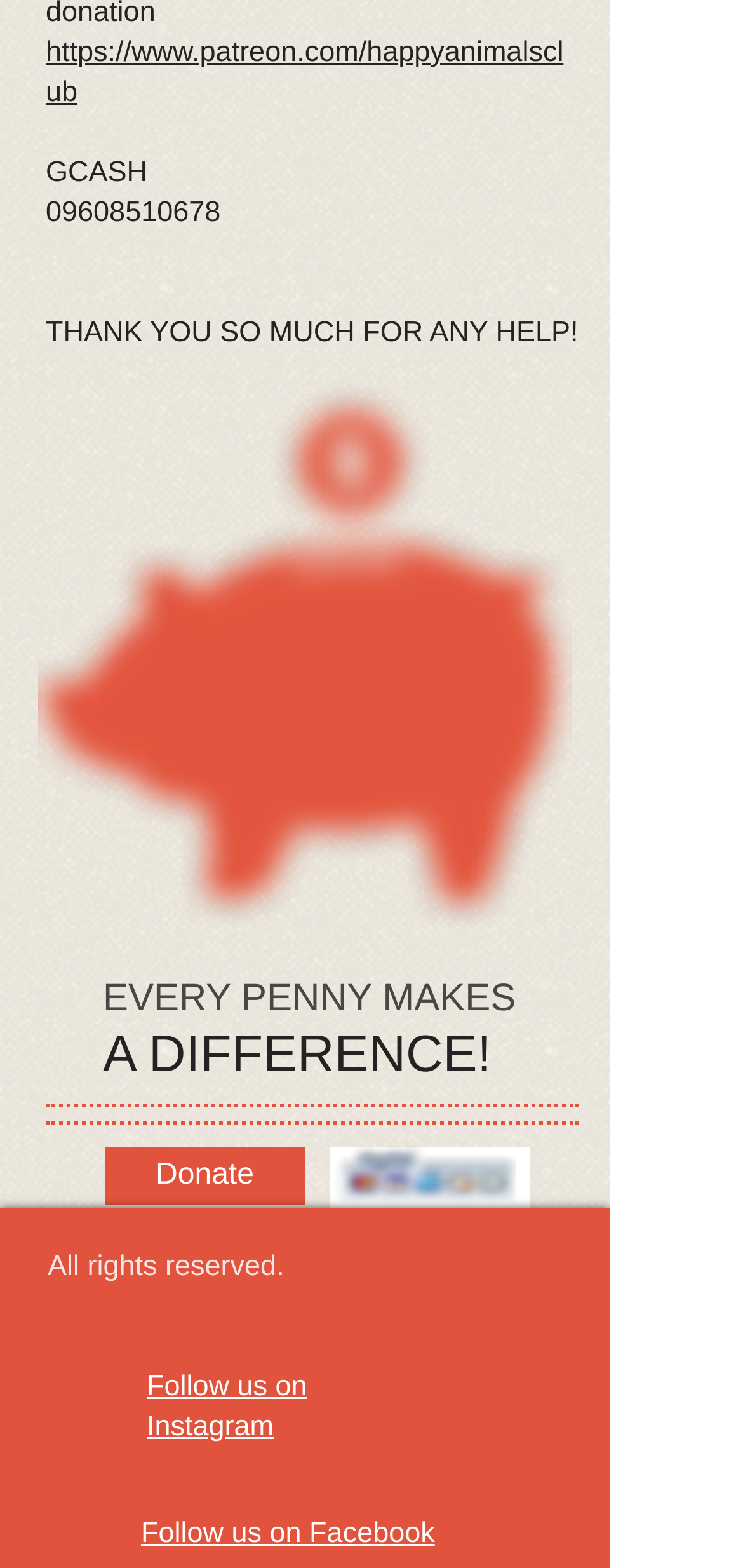Please find the bounding box coordinates in the format (top-left x, top-left y, bottom-right x, bottom-right y) for the given element description. Ensure the coordinates are floating point numbers between 0 and 1. Description: Follow us on Instagram

[0.197, 0.874, 0.413, 0.92]